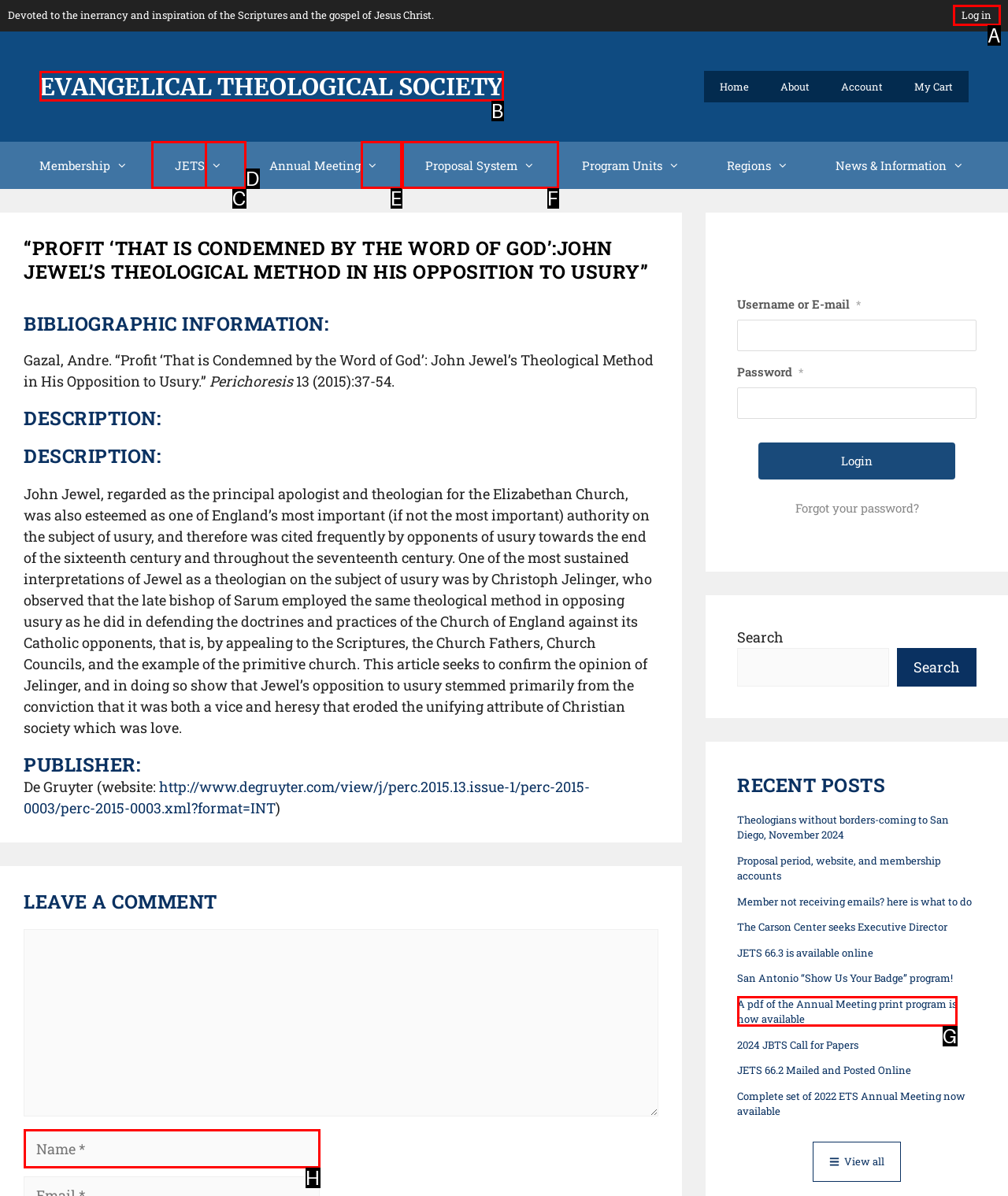Based on the element description: AK Südostasien, choose the HTML element that matches best. Provide the letter of your selected option.

None